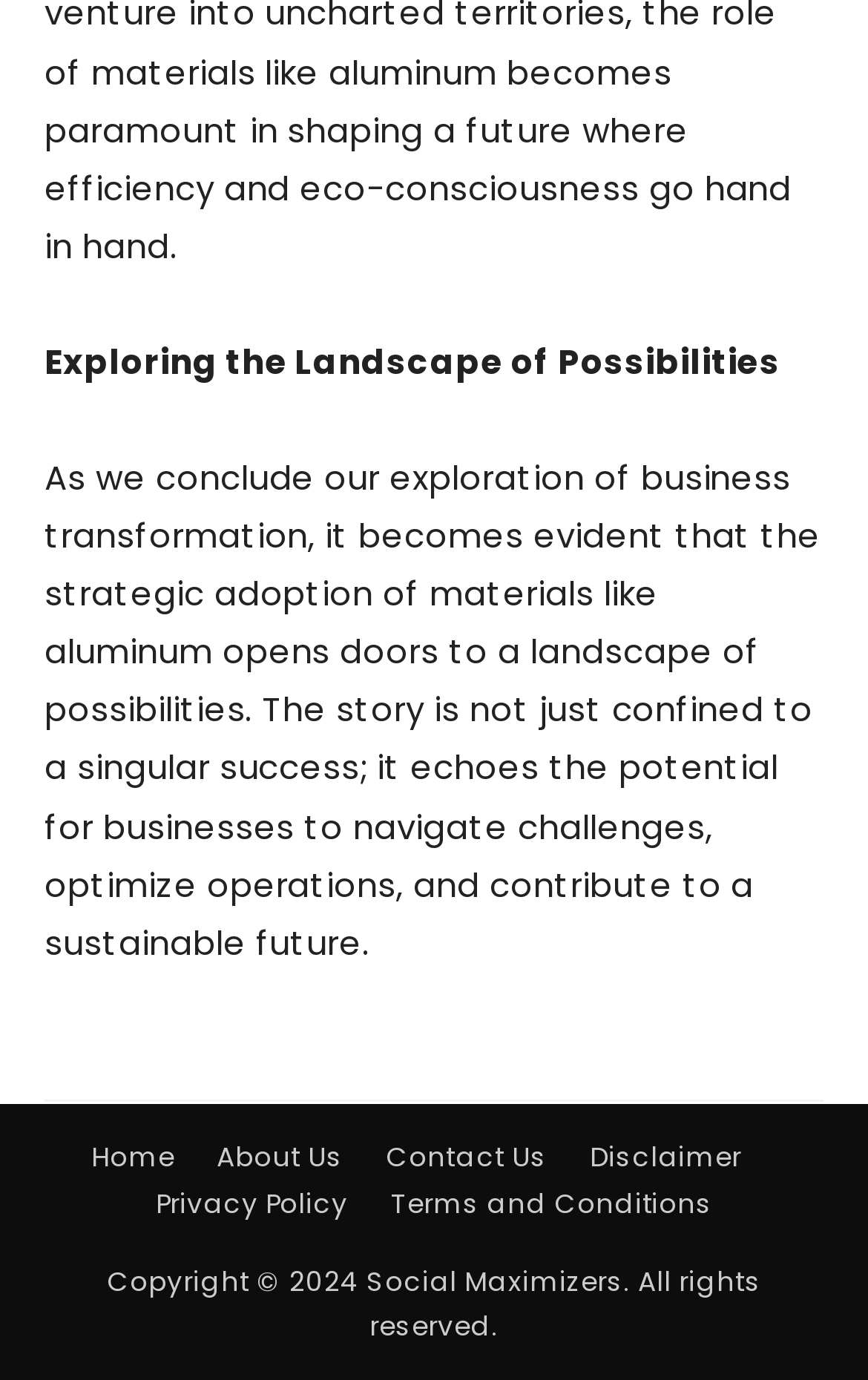Use a single word or phrase to answer the question:
What is the copyright year of the webpage?

2024